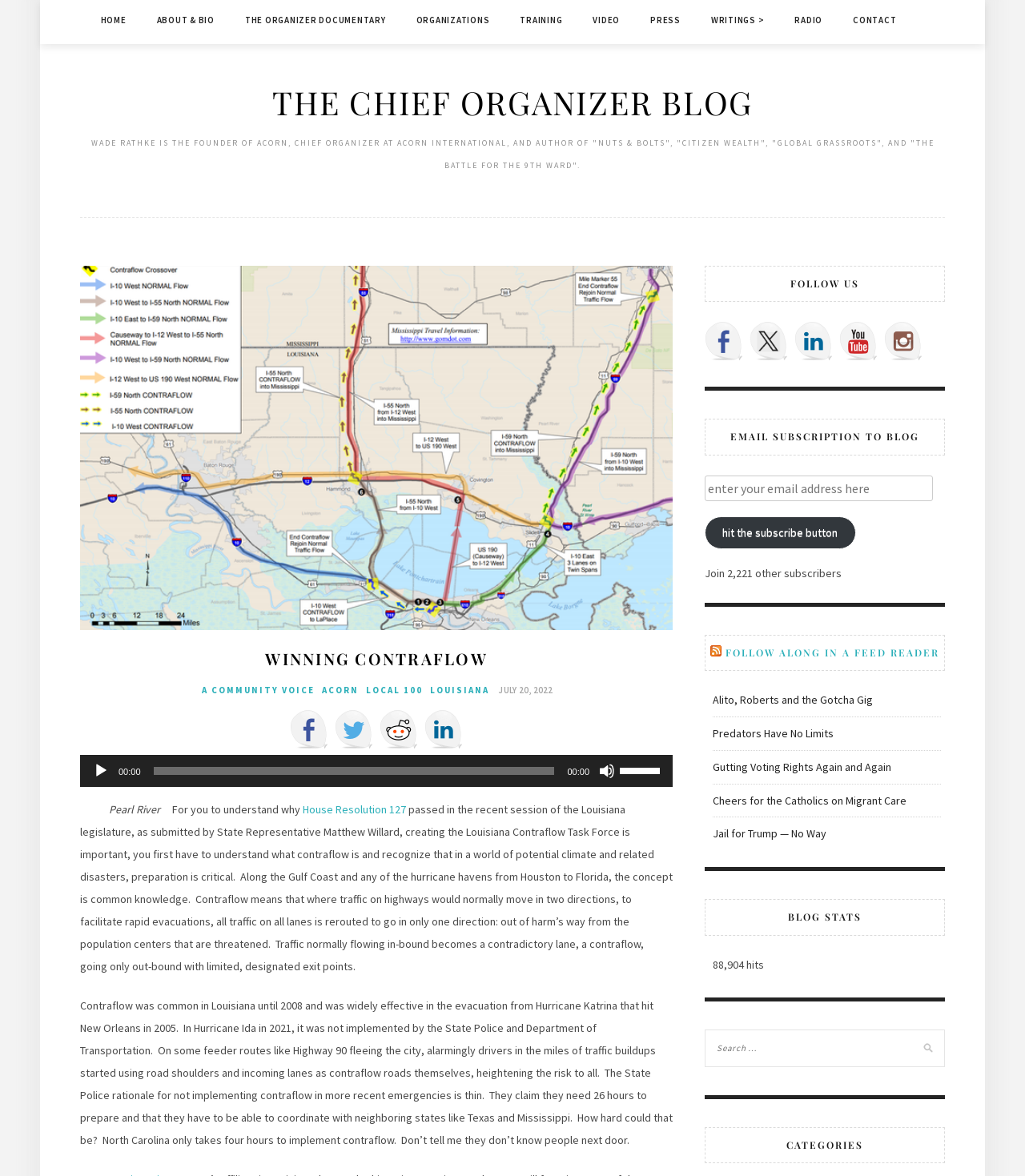Use a single word or phrase to answer the question: What is the topic of the blog post 'Alito, Roberts and the Gotcha Gig'?

Not specified